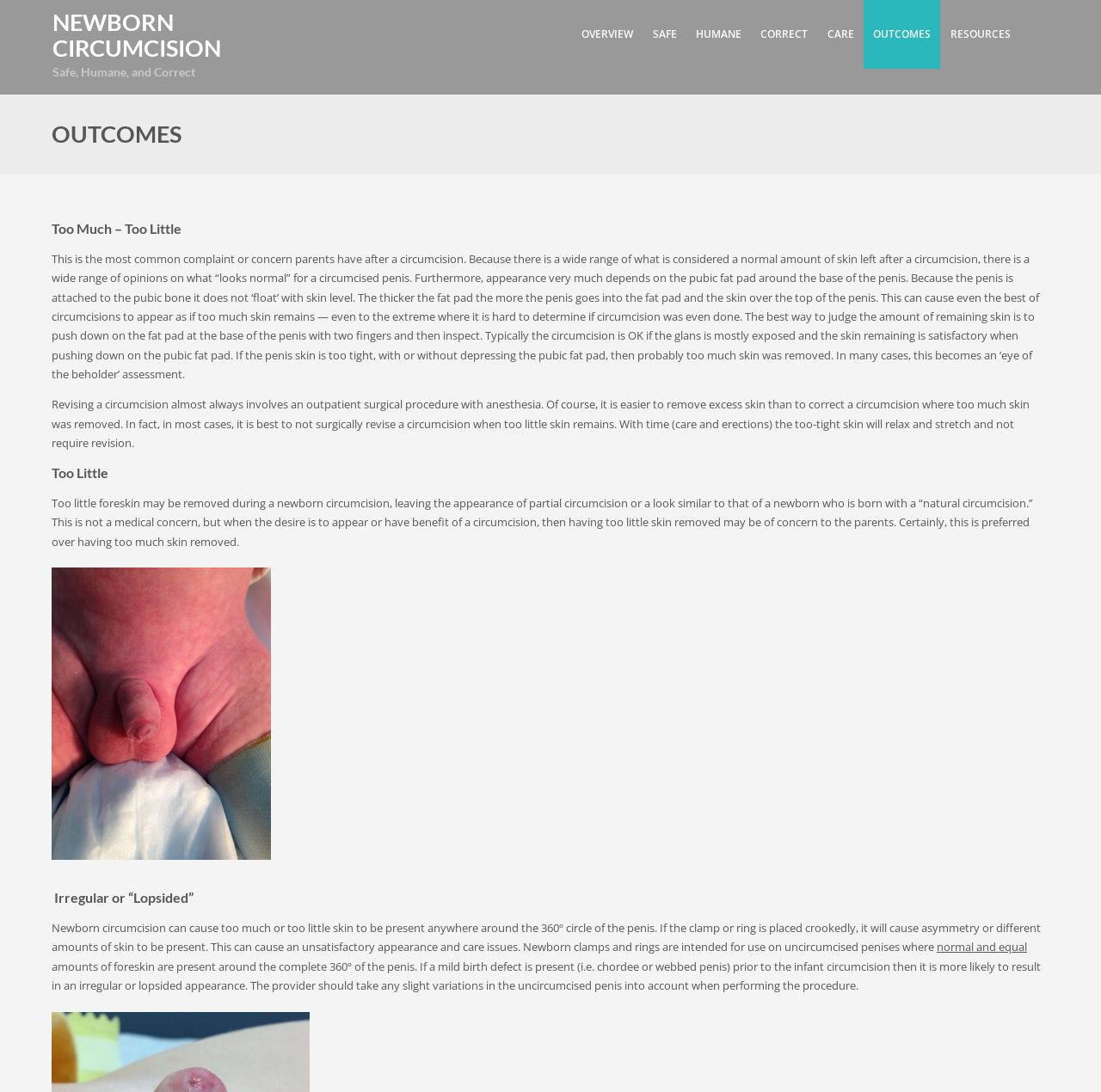What is the consequence of having too little skin removed during a circumcision?
Based on the screenshot, provide your answer in one word or phrase.

Partial circumcision appearance